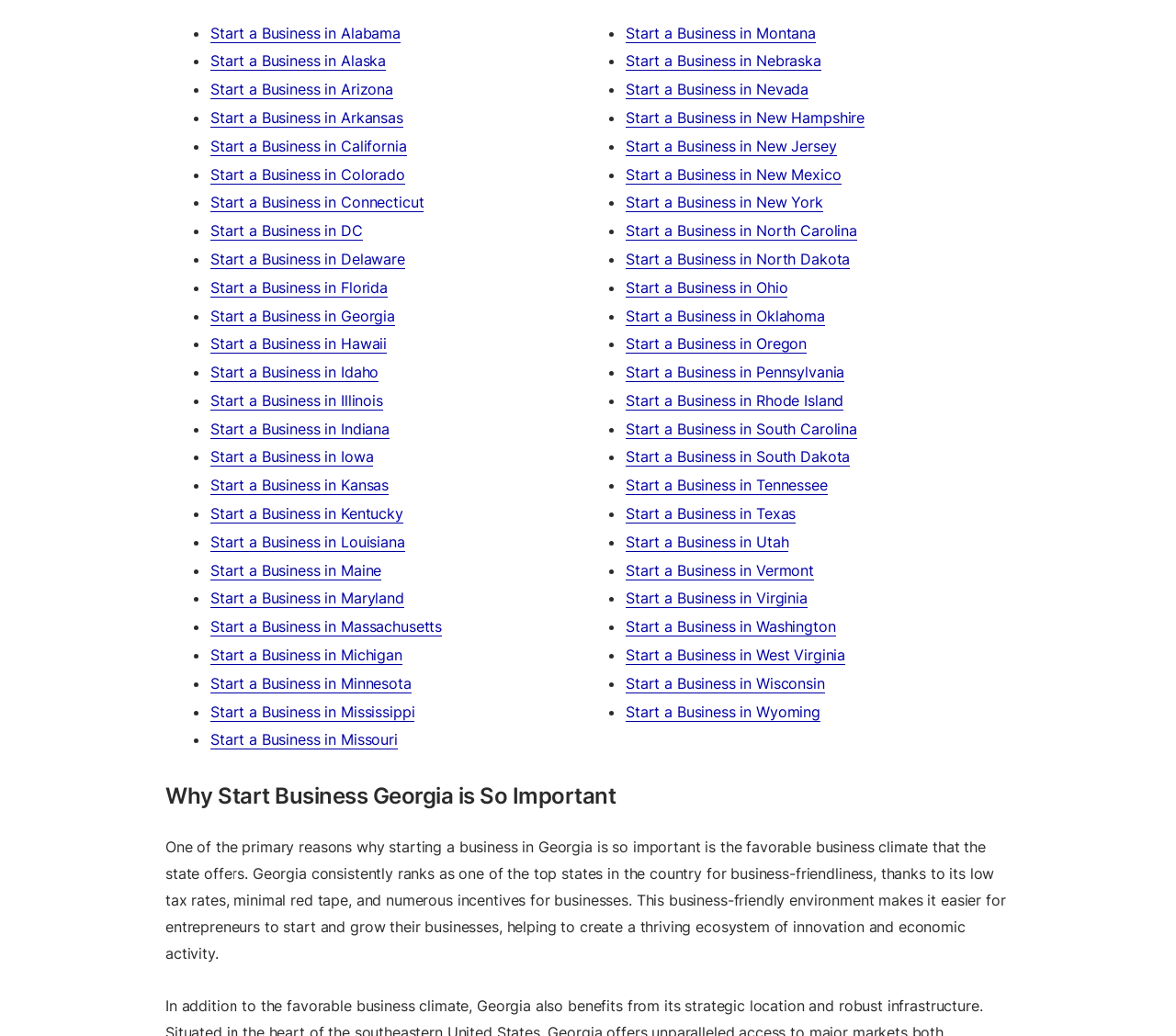Identify the bounding box coordinates of the element that should be clicked to fulfill this task: "Start a Business in New York". The coordinates should be provided as four float numbers between 0 and 1, i.e., [left, top, right, bottom].

[0.532, 0.186, 0.7, 0.205]